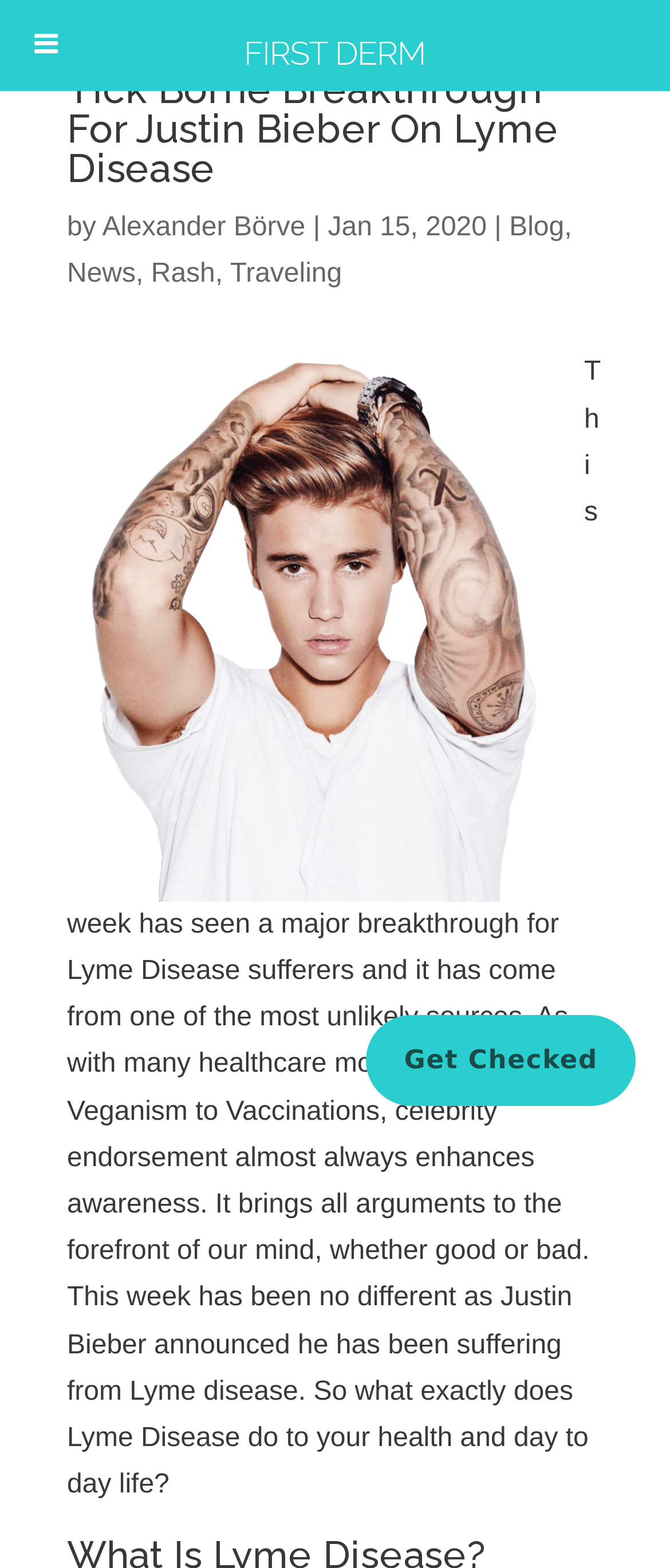Please identify the webpage's heading and generate its text content.

Tick Borne Breakthrough For Justin Bieber On Lyme Disease